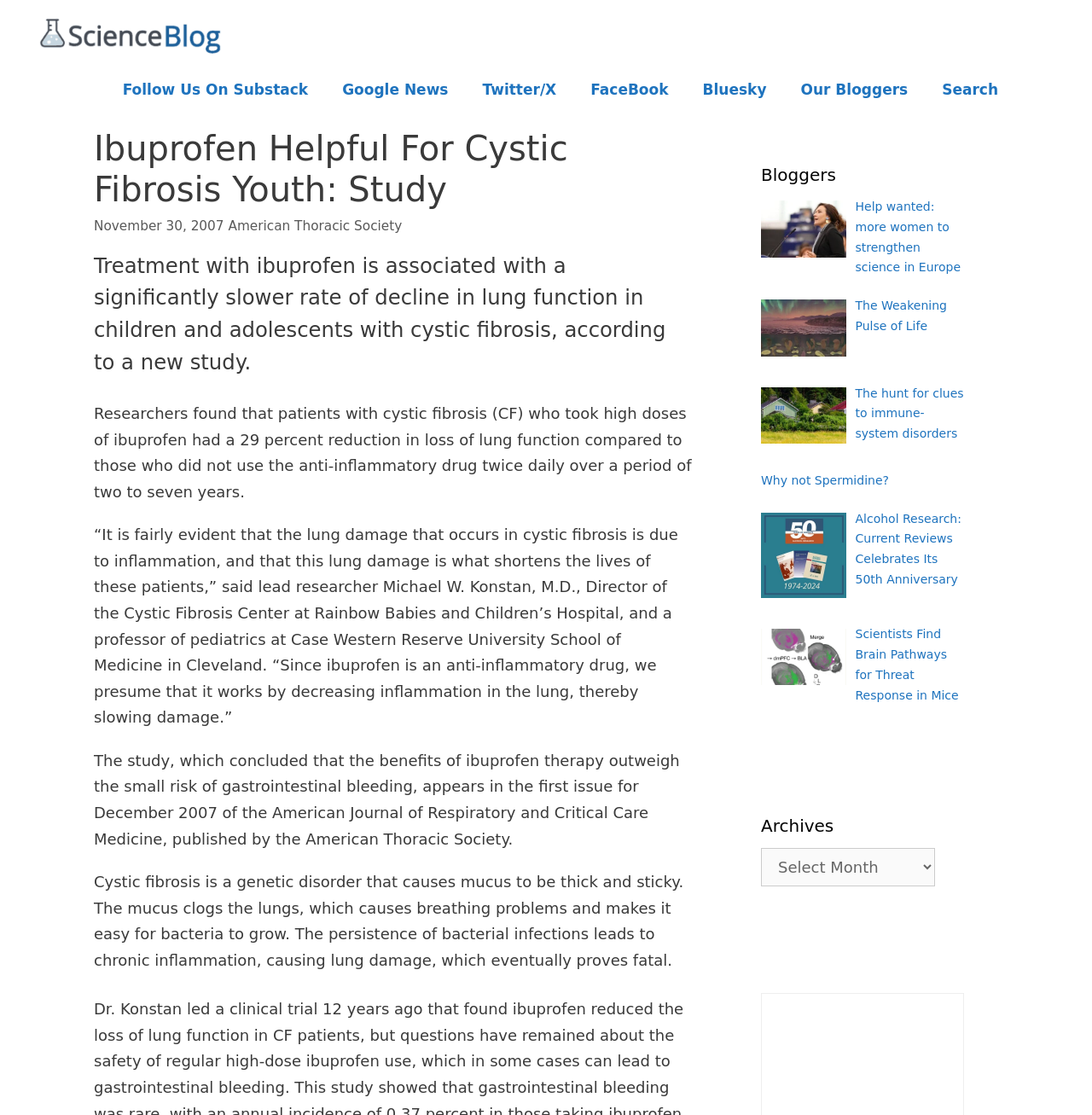Illustrate the webpage thoroughly, mentioning all important details.

The webpage is about a scientific study on the benefits of ibuprofen for cystic fibrosis youth. At the top, there is a banner with the site's name, "ScienceBlog.com", accompanied by an image of the logo. Below the banner, there is a navigation menu with links to various social media platforms, a search function, and a list of bloggers.

The main content of the page is divided into two sections. The first section has a heading that reads "Ibuprofen Helpful For Cystic Fibrosis Youth: Study" and is followed by a series of paragraphs that summarize the study's findings. The text explains that treatment with ibuprofen is associated with a slower rate of decline in lung function in children and adolescents with cystic fibrosis. The study found that patients who took high doses of ibuprofen had a 29 percent reduction in loss of lung function compared to those who did not use the anti-inflammatory drug.

The second section is a complementary section that lists various blog posts, including "Help wanted: more women to strengthen science in Europe", "Painting of vague life forms The Weakening Pulse of Life", and "The hunt for clues to immune-system disorders". Each blog post has a link and some have accompanying images. Below this section, there is another complementary section that lists archives of previous blog posts, with a dropdown menu to select specific dates.

Overall, the webpage is focused on presenting scientific information and research findings in a clear and concise manner, with a simple and organized layout that makes it easy to navigate.